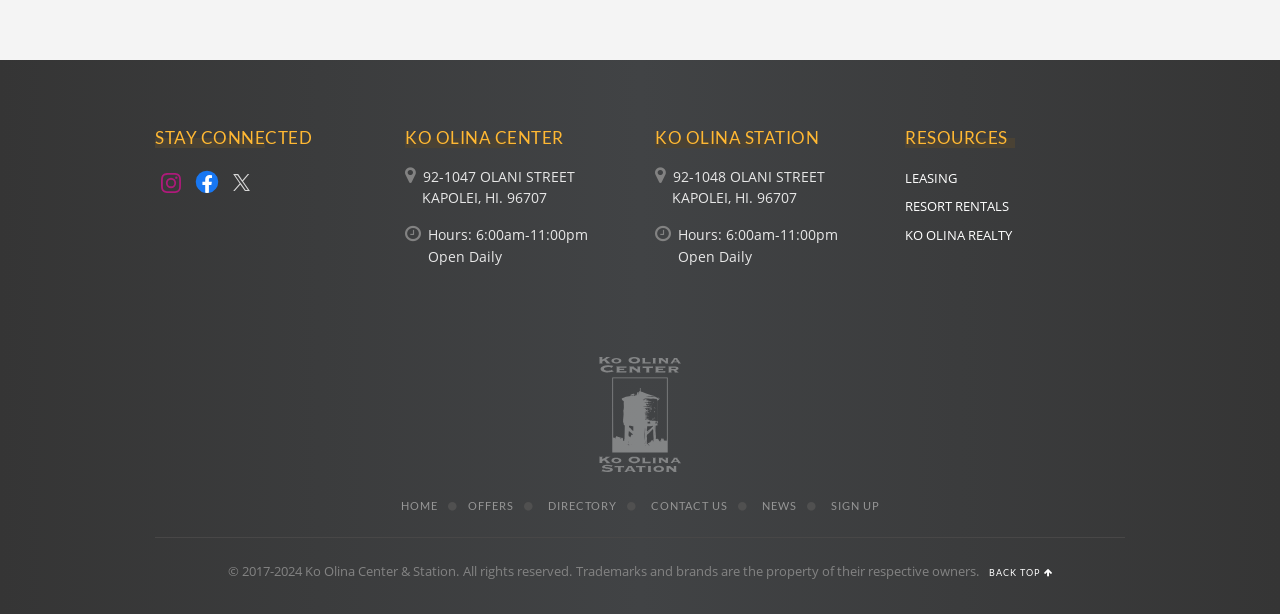Determine the bounding box coordinates of the area to click in order to meet this instruction: "Go to Leasing page".

[0.707, 0.275, 0.748, 0.304]